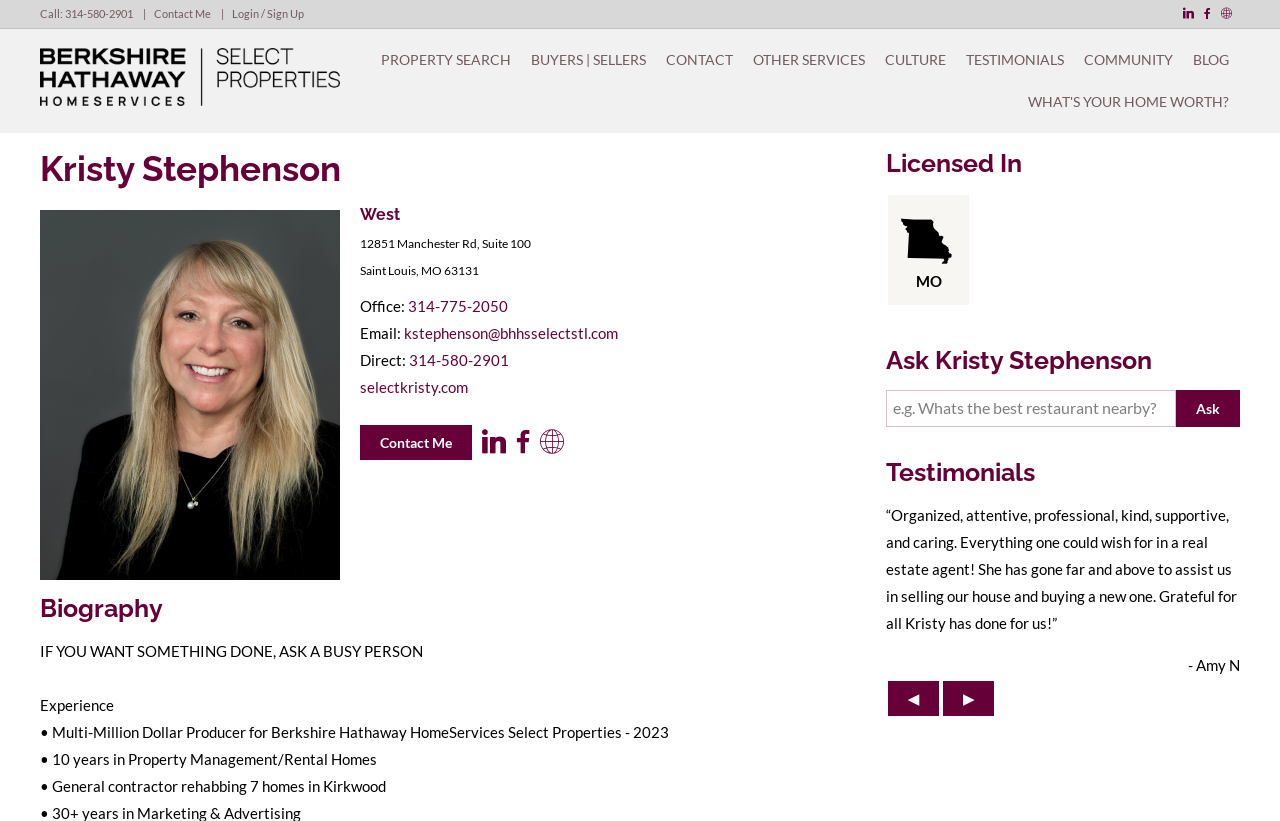Locate the bounding box for the described UI element: "Sign Up". Ensure the coordinates are four float numbers between 0 and 1, formatted as [left, top, right, bottom].

[0.18, 0.119, 0.217, 0.14]